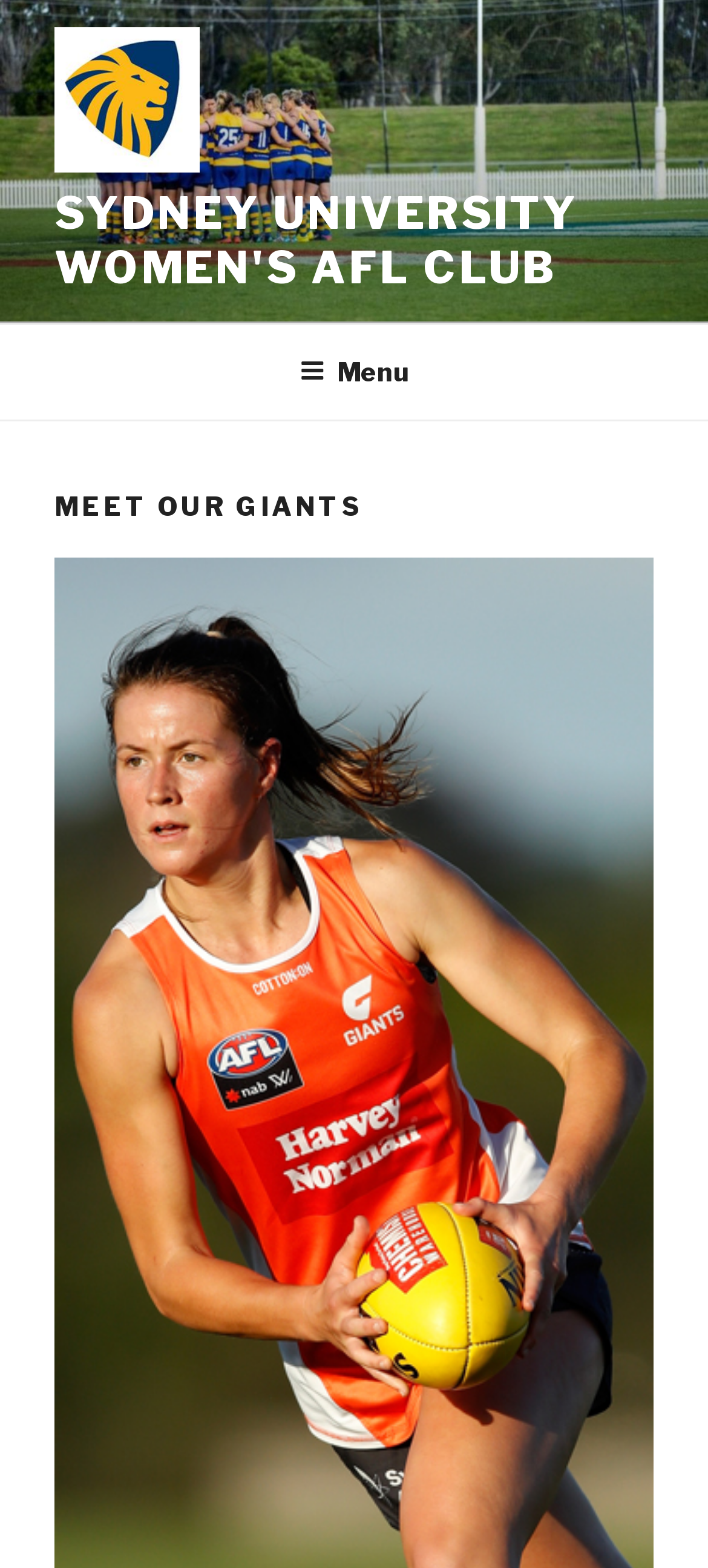What is the name of the AFL club?
Respond to the question with a single word or phrase according to the image.

Sydney University Women's AFL Club